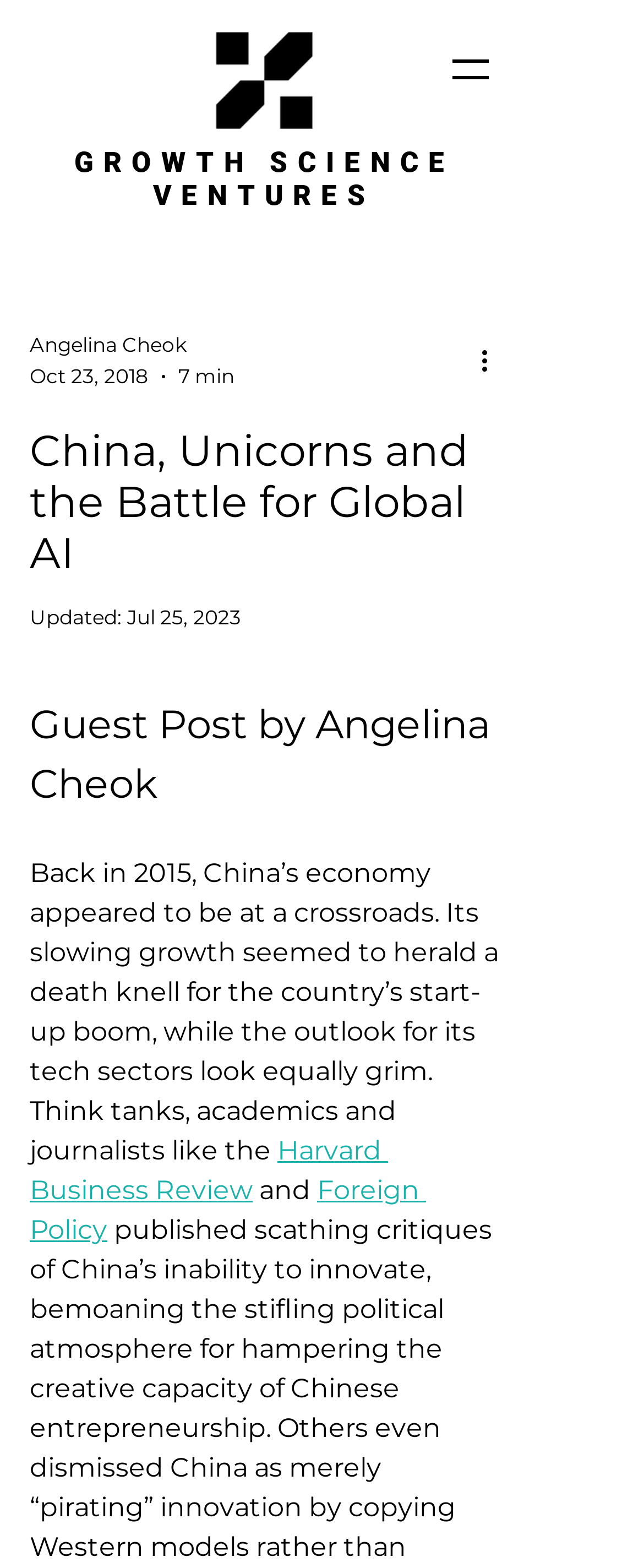Can you give a detailed response to the following question using the information from the image? What is the name of the publication mentioned in the article?

The article mentions 'Harvard Business Review' as one of the publications that had a grim outlook for China's tech sectors in 2015.